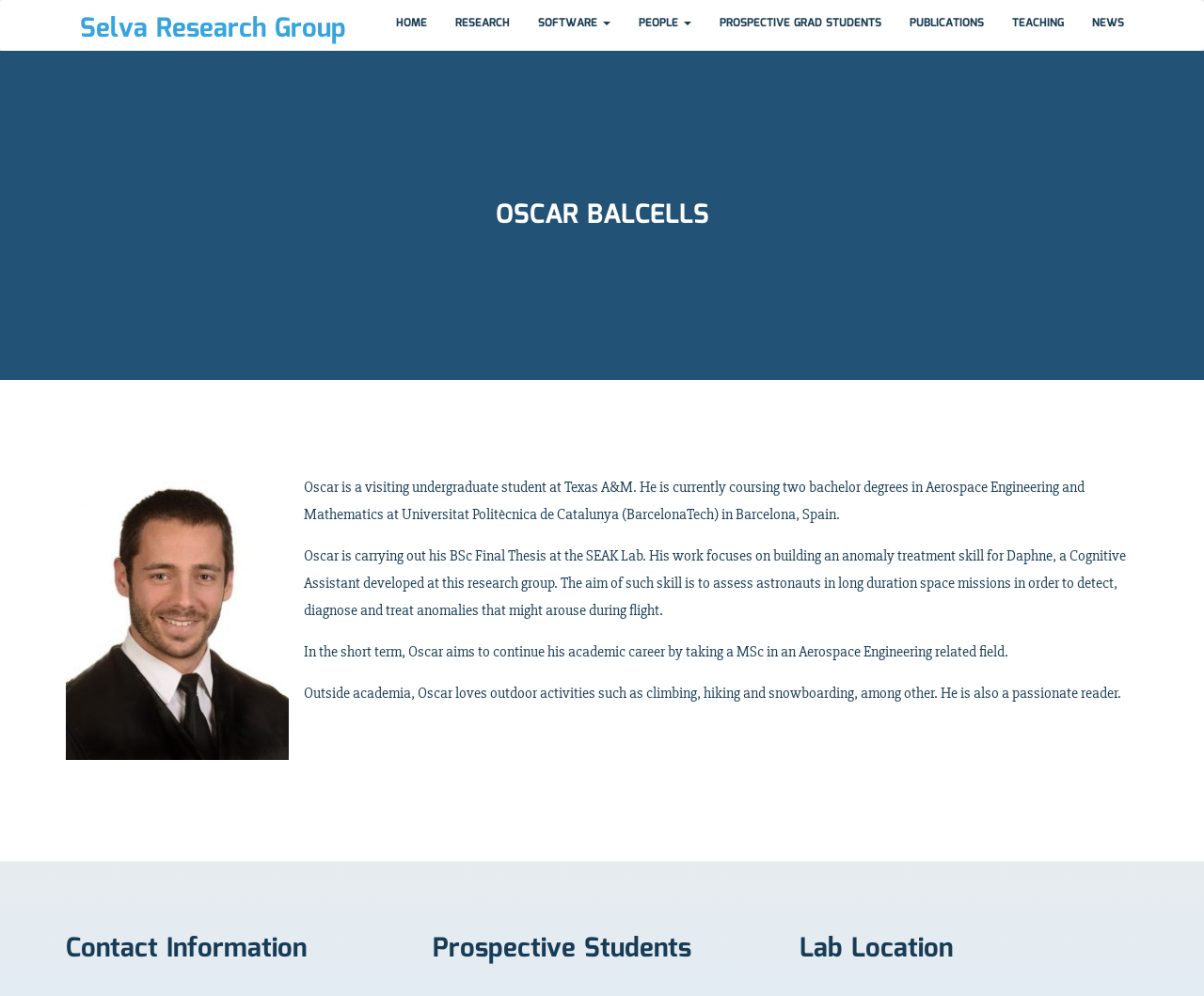What is the location of the lab?
Please provide a comprehensive answer to the question based on the webpage screenshot.

Although the webpage has a heading 'Lab Location', it does not provide the specific location of the lab.